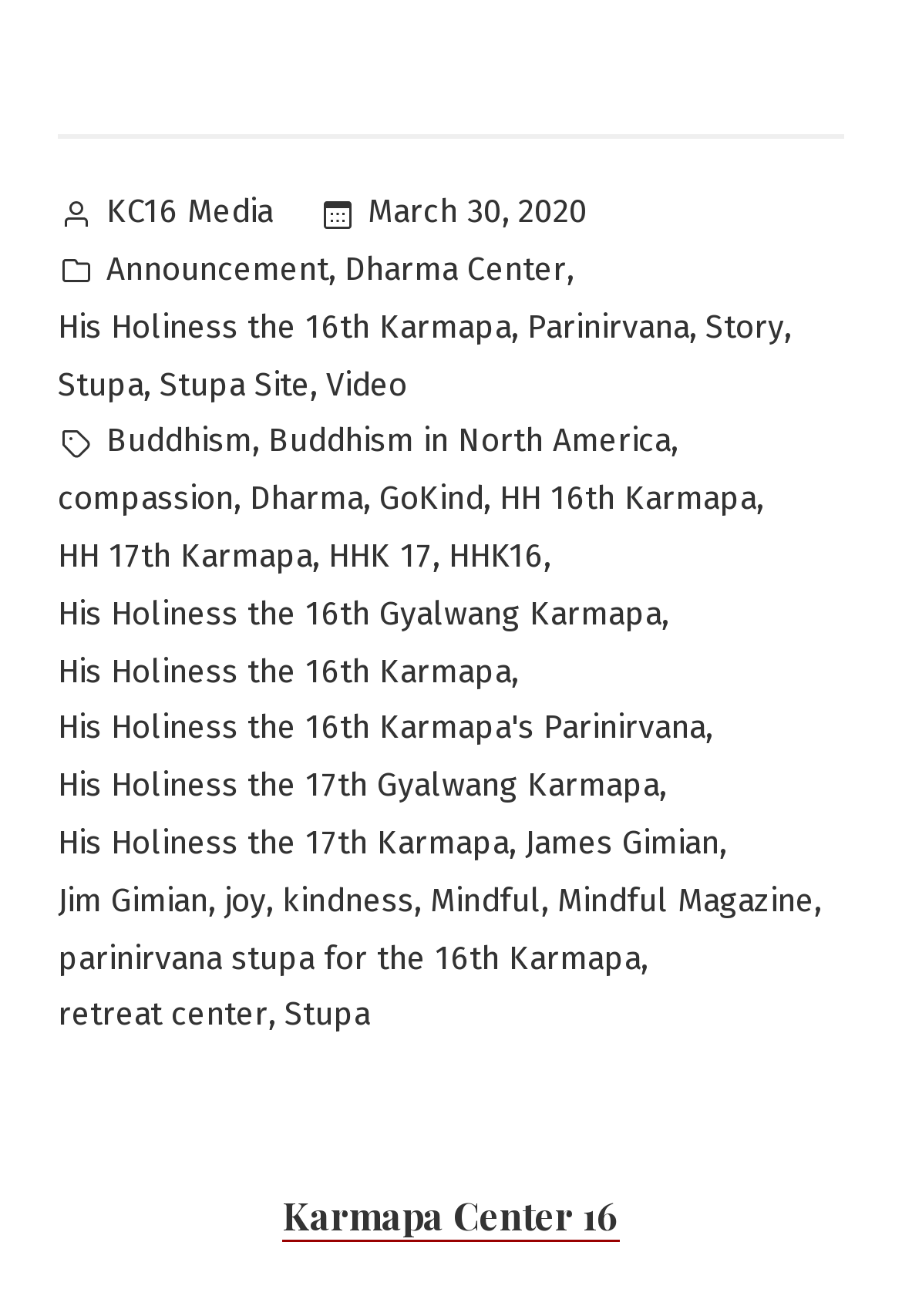Provide a thorough and detailed response to the question by examining the image: 
What is the topic of the story?

The topic of the story can be found in the tags section of the webpage, where it says 'His Holiness the 16th Karmapa's Parinirvana'.